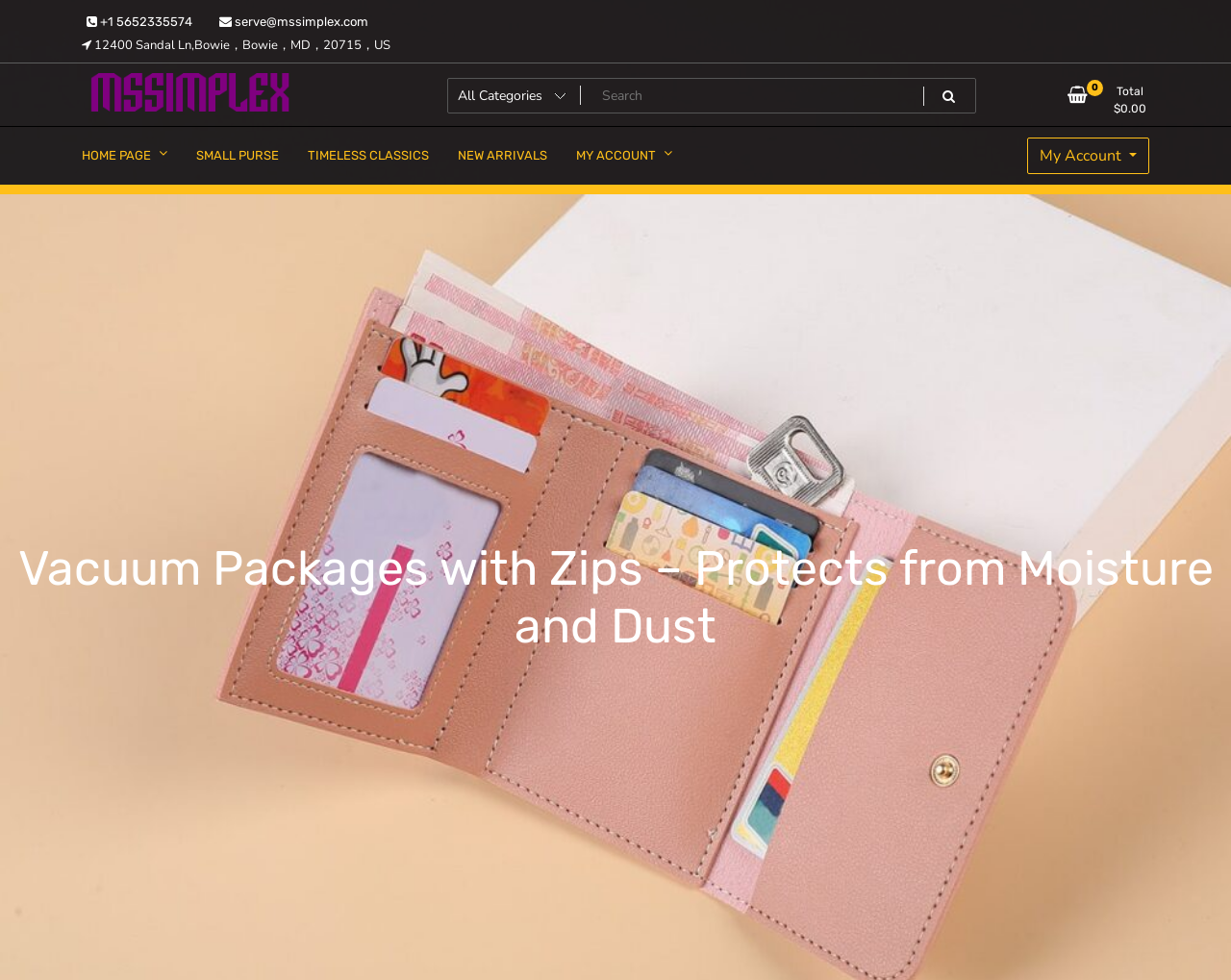Can you provide the bounding box coordinates for the element that should be clicked to implement the instruction: "Search for products"?

[0.363, 0.079, 0.793, 0.116]